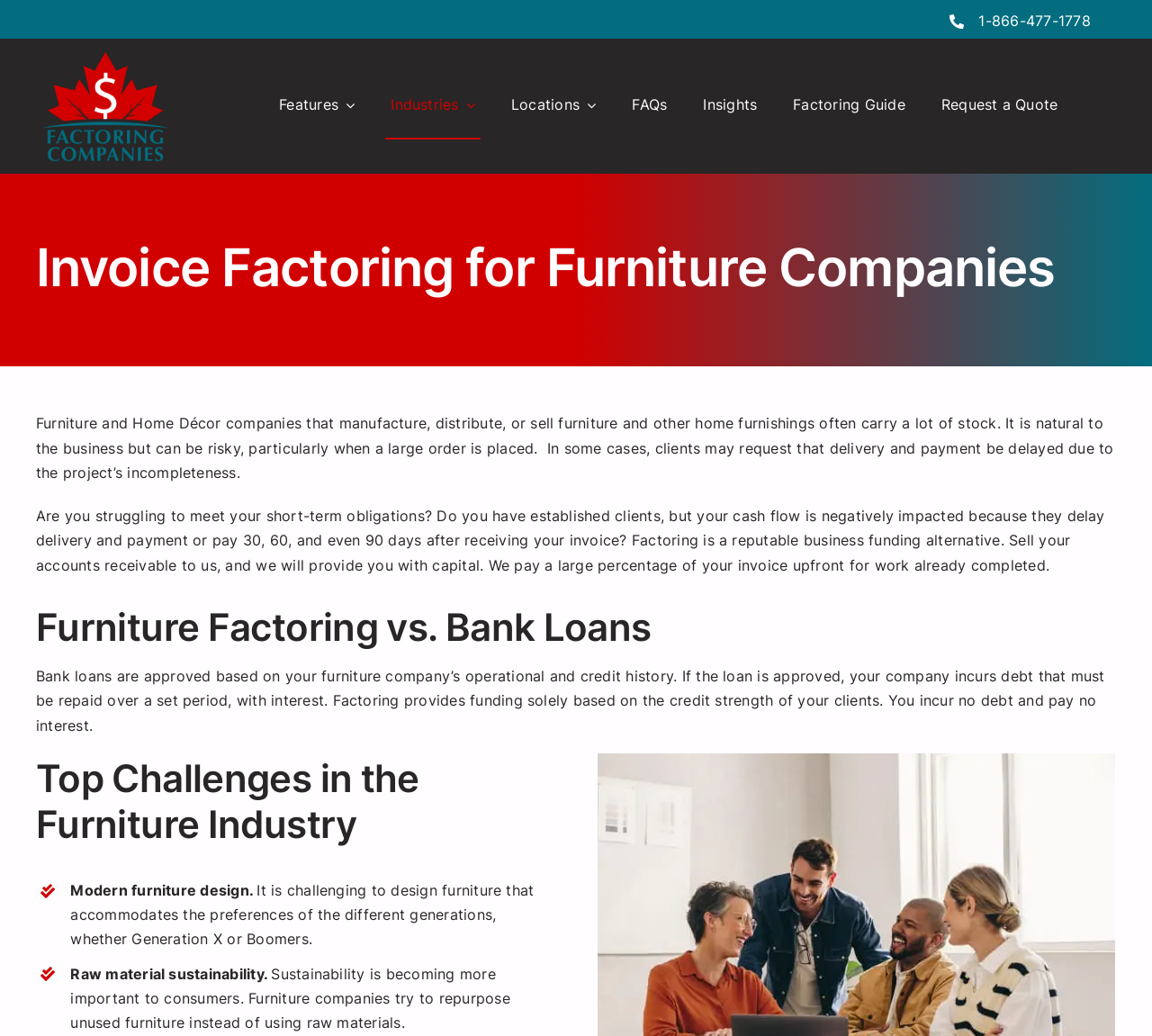Could you specify the bounding box coordinates for the clickable section to complete the following instruction: "Click the 'Features' link"?

[0.238, 0.07, 0.313, 0.135]